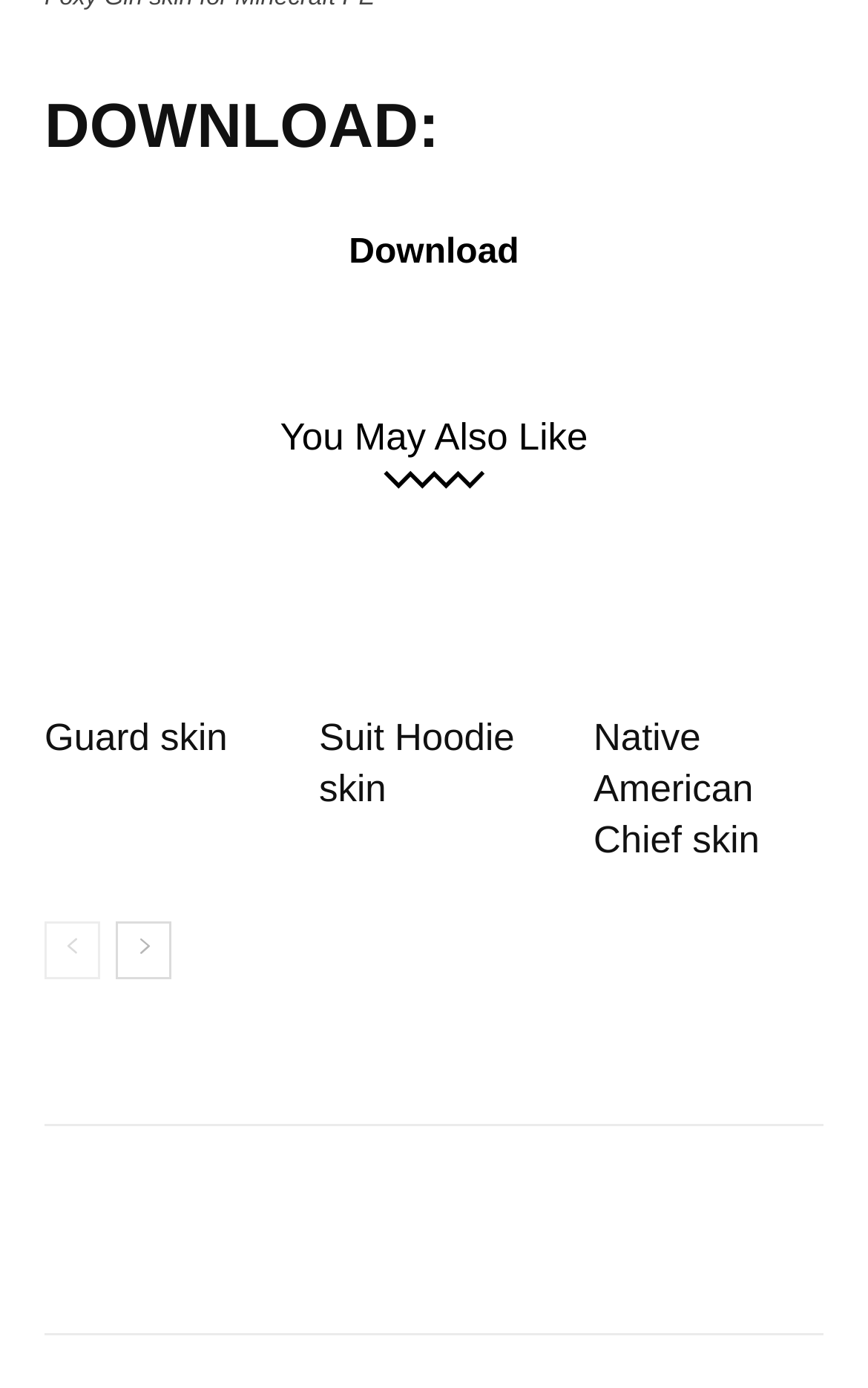Please identify the bounding box coordinates of the element's region that needs to be clicked to fulfill the following instruction: "view Foxy Girl skin for Minecraft PE details". The bounding box coordinates should consist of four float numbers between 0 and 1, i.e., [left, top, right, bottom].

[0.051, 0.04, 0.949, 0.496]